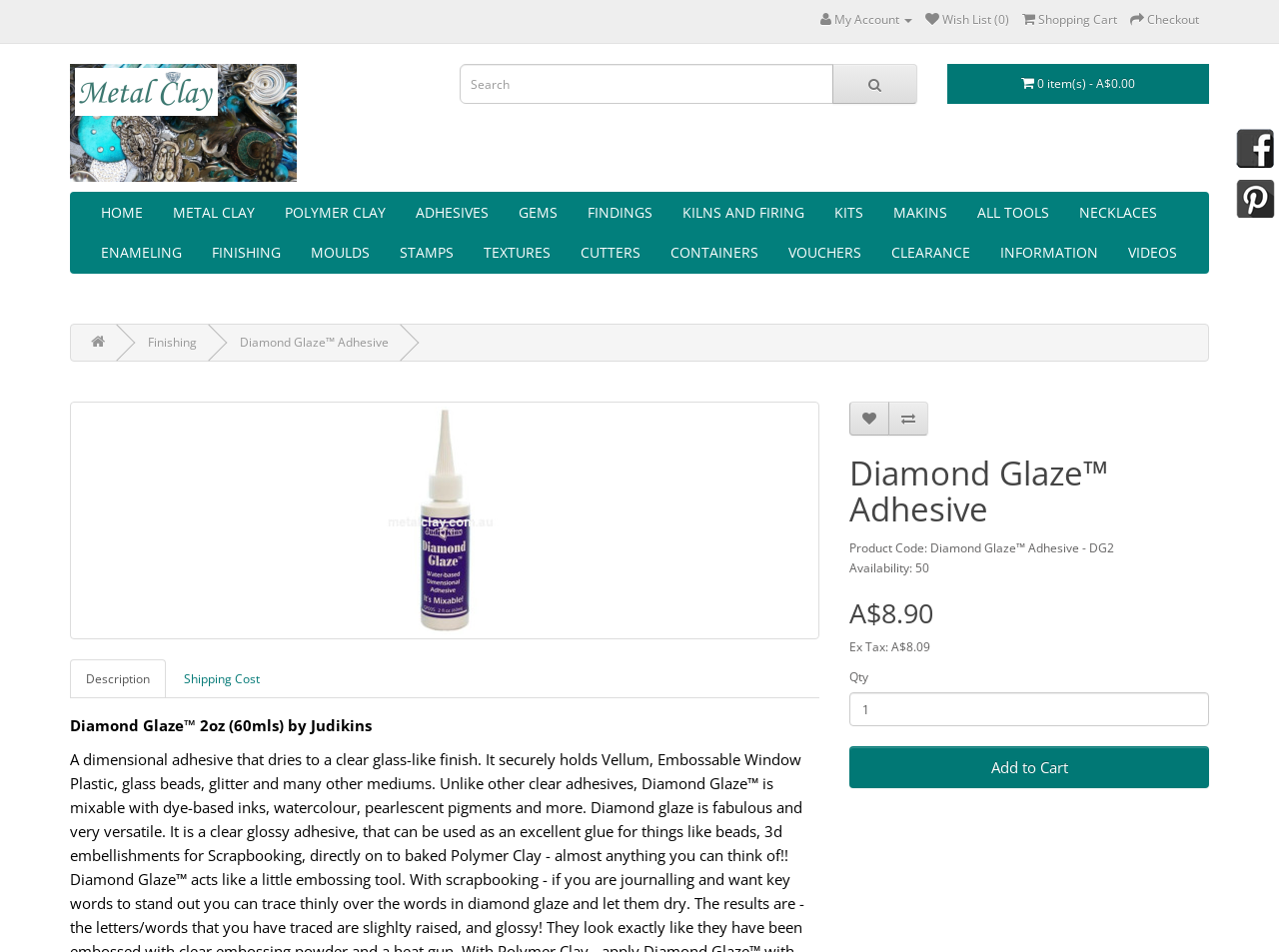Generate a comprehensive caption for the webpage you are viewing.

The webpage is an e-commerce page for a product called "Dimensional Adhesive". At the top, there are four links: "My Account", "Wish List (0)", "Shopping Cart", and "Checkout", aligned horizontally. Below these links, there is a navigation menu with links to different categories, including "HOME", "METAL CLAY", "POLYMER CLAY", and others.

On the left side, there is a section with a link to "Metalclay" accompanied by an image. Below this section, there is a search box with a button and a shopping cart button that displays the number of items and the total cost.

The main content of the page is dedicated to the product "Diamond Glaze™ Adhesive". There is a large link to the product with an image, and below it, there are several links to related information, such as "Description", "Shipping Cost", and others. The product details include a heading with the product name, a product code, availability, and pricing information. There is also a section to input the quantity and an "Add to Cart" button.

At the bottom right corner, there are two links, but they do not have any text.